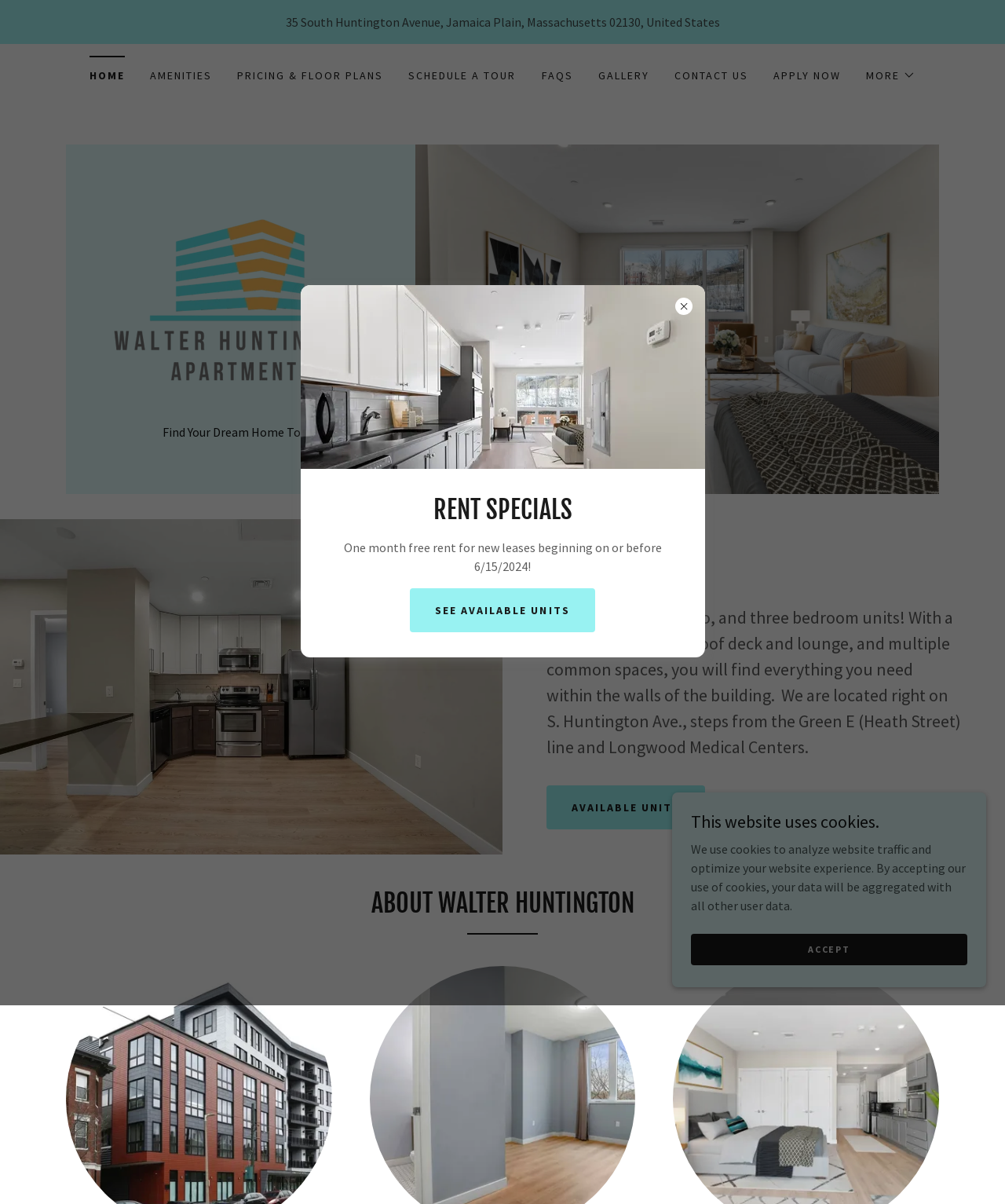Please extract and provide the main headline of the webpage.

Find Your Dream Home Today